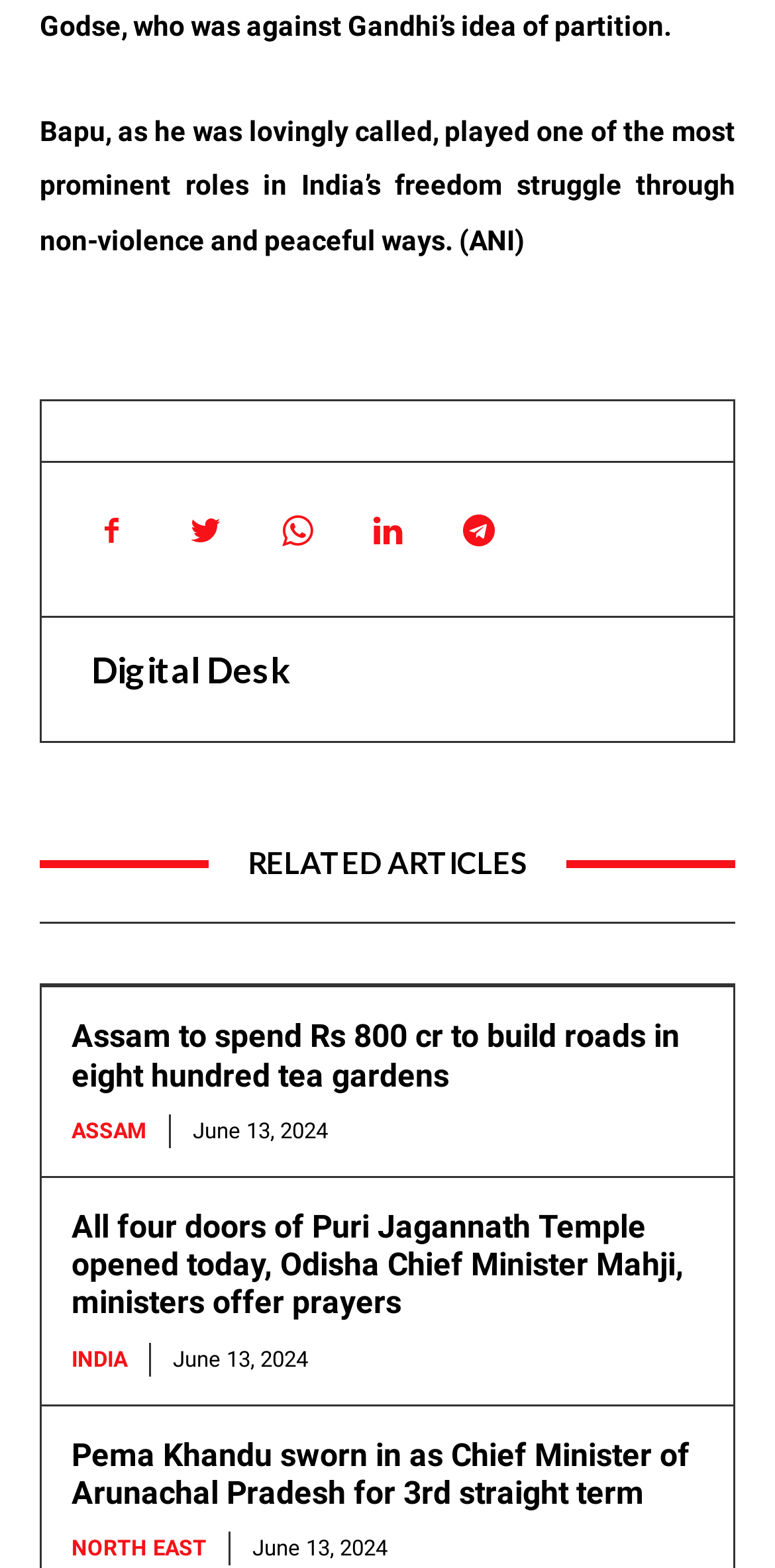Locate the bounding box coordinates of the item that should be clicked to fulfill the instruction: "Click on the Digital Desk link".

[0.118, 0.413, 0.374, 0.441]